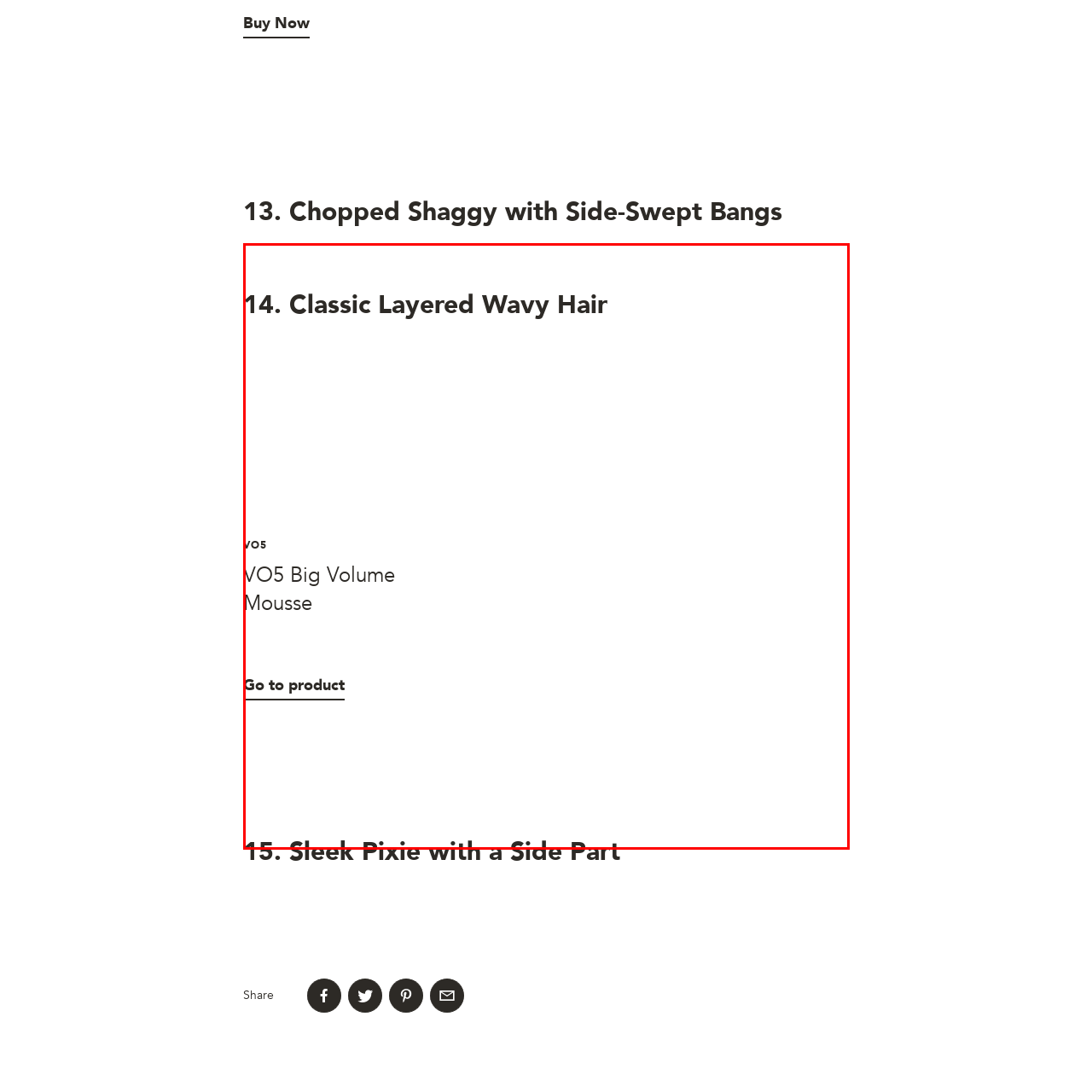Focus on the image marked by the red bounding box and offer an in-depth answer to the subsequent question based on the visual content: What is the purpose of the VO5 Big Volume Mousse?

According to the caption, the VO5 Big Volume Mousse is promoted as a product that can enhance hair volume and provide a bouncy, glamorous finish, while also offering protection against heat-styling tools.